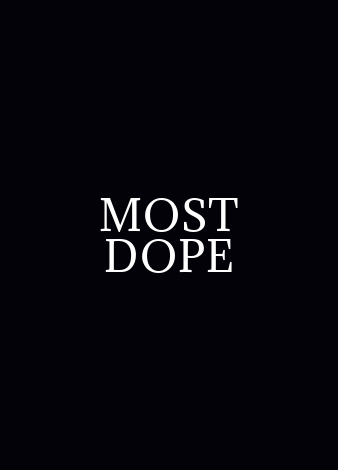What does the phrase 'MOST DOPE' likely symbolize?
Refer to the screenshot and answer in one word or phrase.

top-tier or standout products